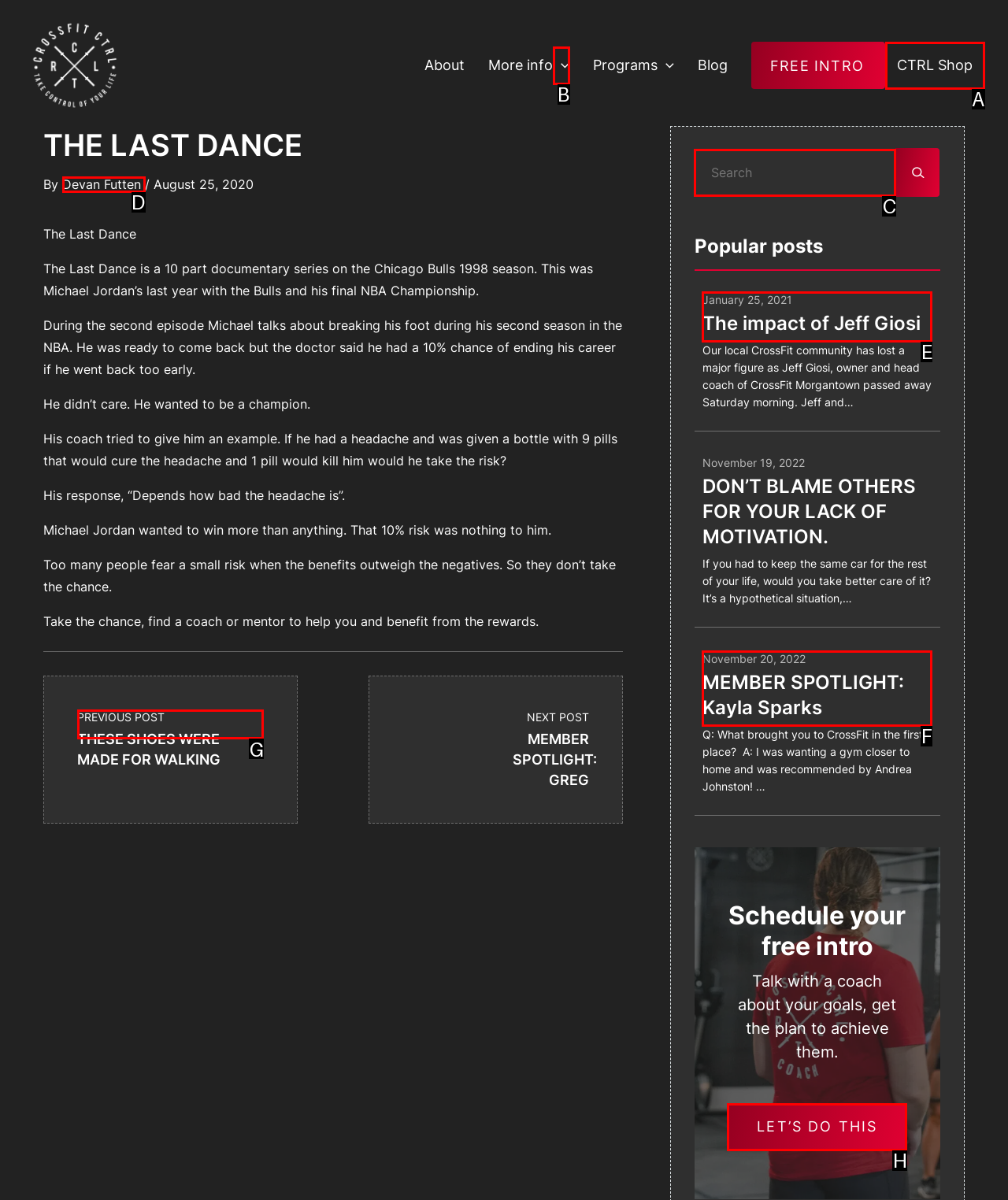Find the HTML element that corresponds to the description: parent_node: More info aria-label="Menu Toggle". Indicate your selection by the letter of the appropriate option.

B